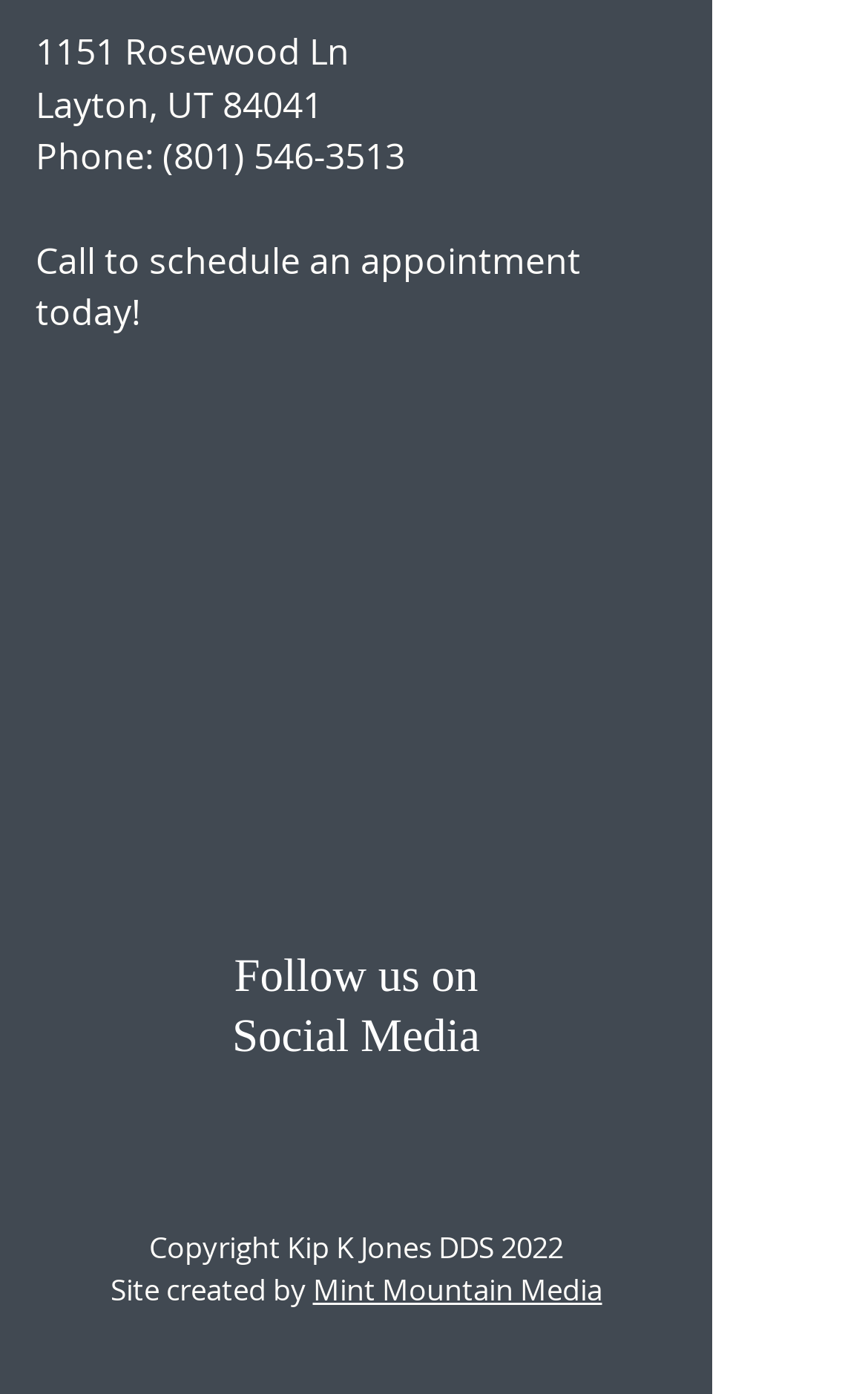Find the bounding box of the UI element described as follows: "aria-label="YouTube"".

[0.364, 0.775, 0.454, 0.831]